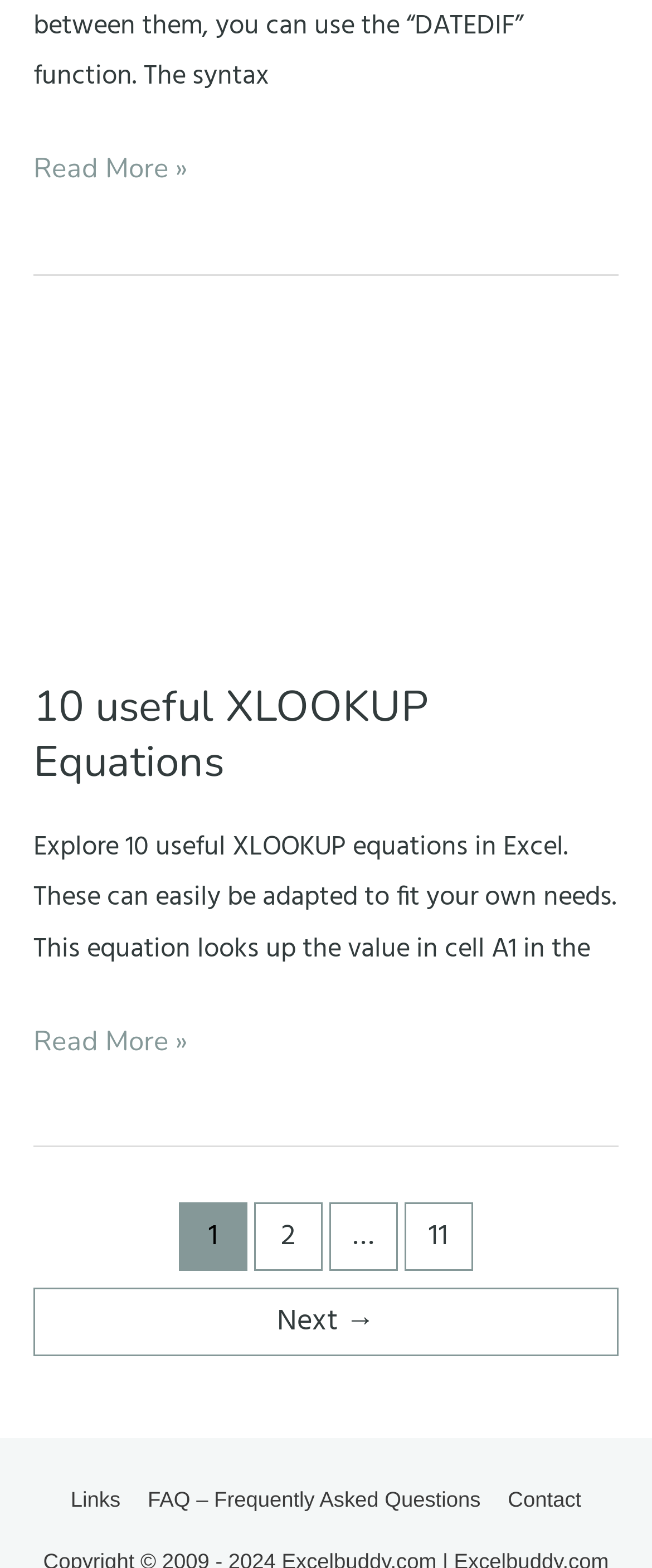Refer to the image and provide an in-depth answer to the question: 
What are the three links at the bottom of the page?

I found the three links at the bottom of the page by looking at the links with the labels 'Links', 'FAQ – Frequently Asked Questions', and 'Contact', which are located at the bottom of the page.